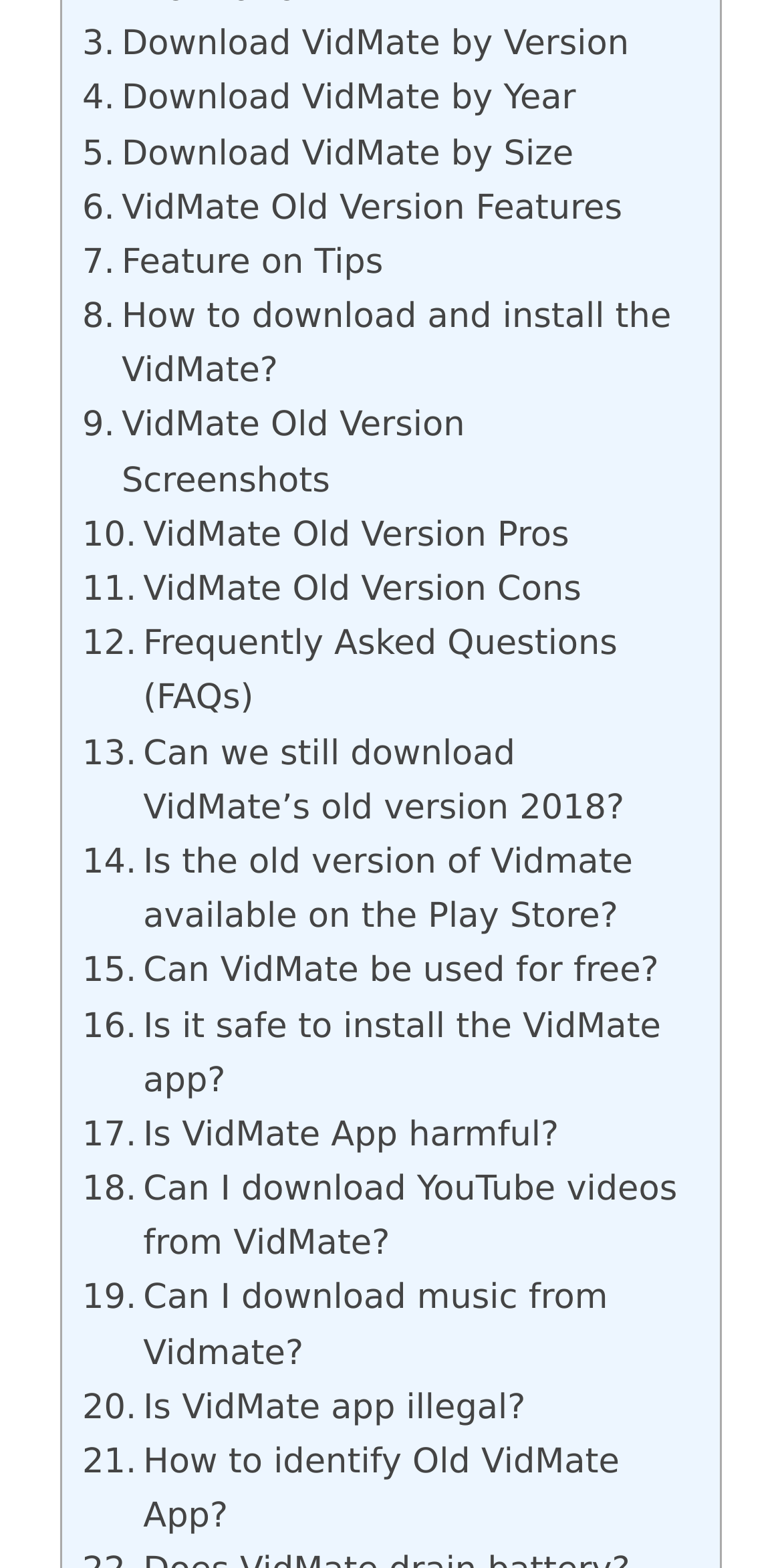Can I download YouTube videos from VidMate?
Refer to the image and provide a one-word or short phrase answer.

Yes